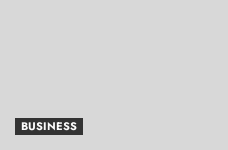Answer the question using only one word or a concise phrase: What is the purpose of the 'BUSINESS' button?

directing users to business-related content